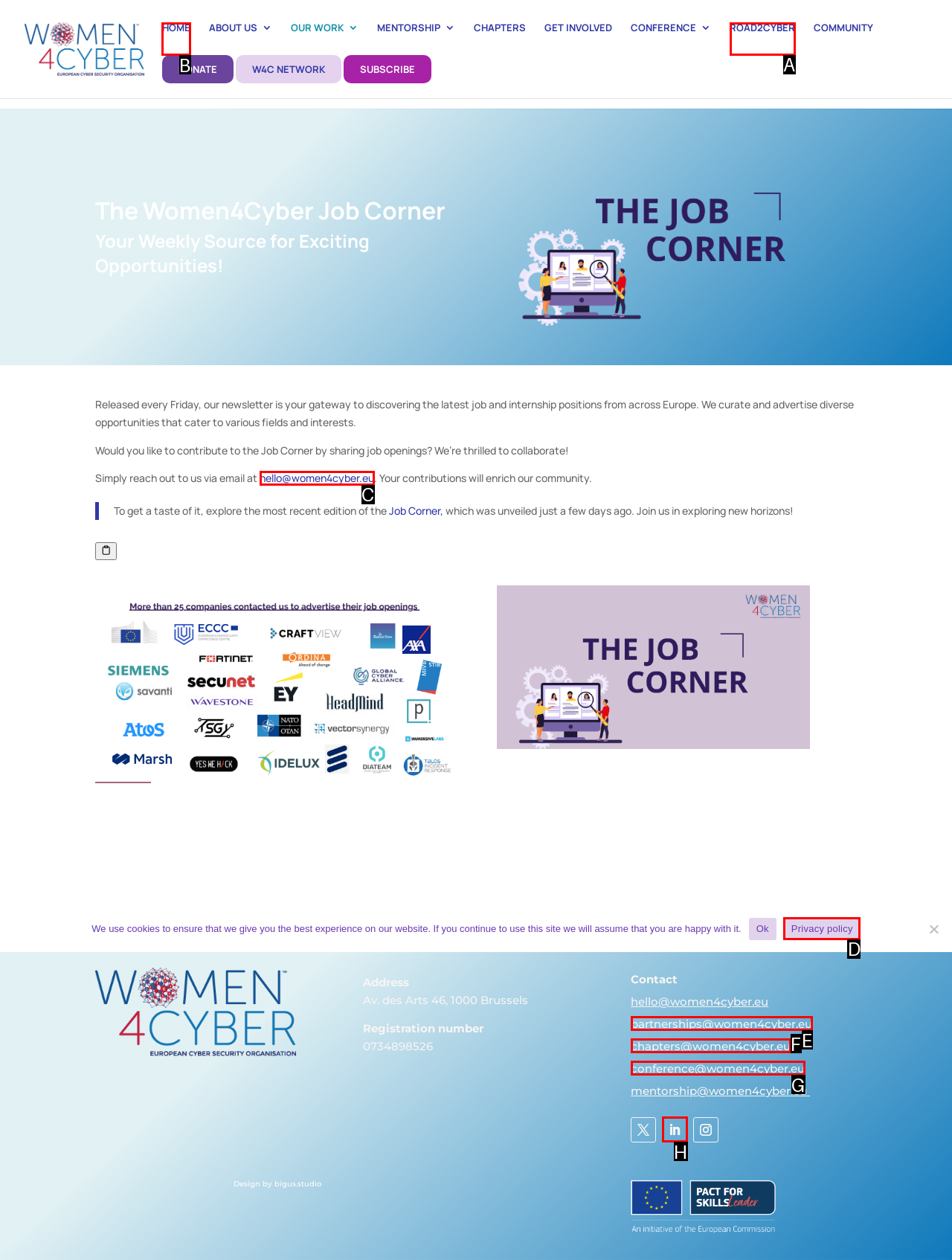Select the correct UI element to complete the task: Click the 'HOME' link
Please provide the letter of the chosen option.

B